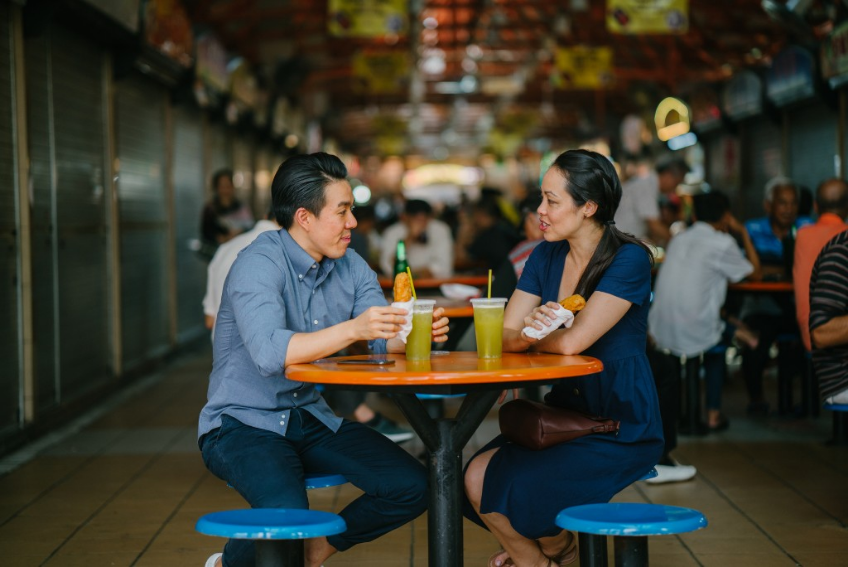Use a single word or phrase to answer the question:
What is the woman doing?

Smiling and eating a snack